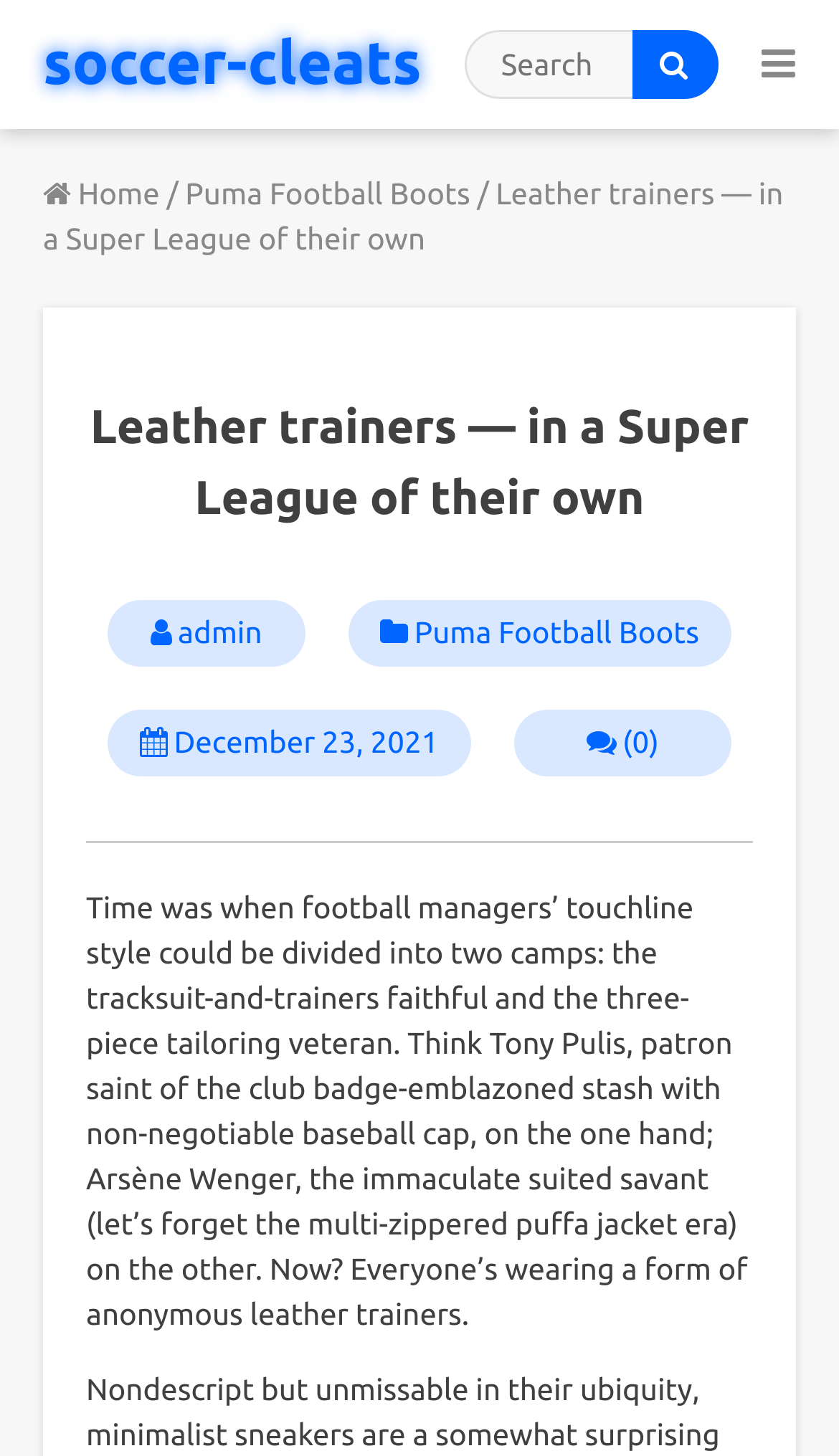Pinpoint the bounding box coordinates of the element that must be clicked to accomplish the following instruction: "Read the article about Puma Football Boots". The coordinates should be in the format of four float numbers between 0 and 1, i.e., [left, top, right, bottom].

[0.221, 0.121, 0.569, 0.145]